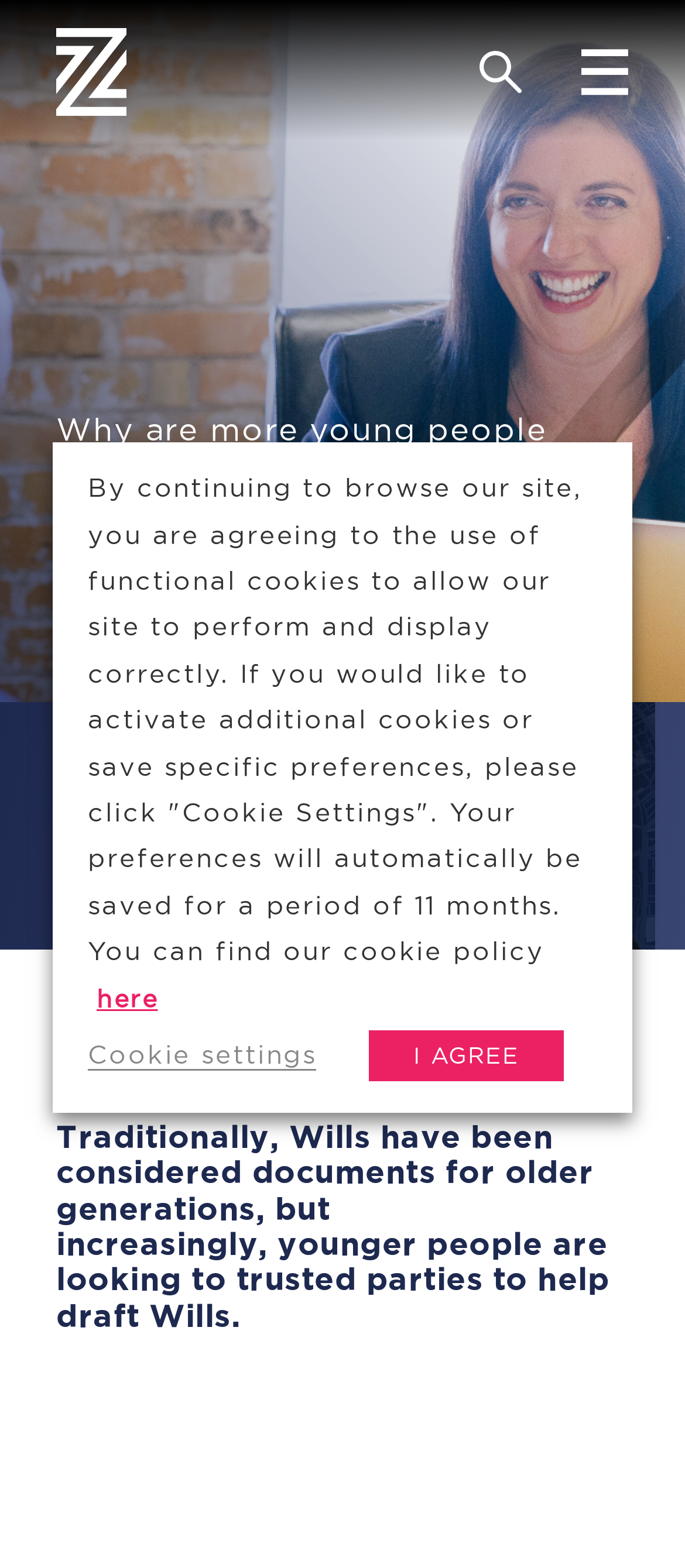Analyze the image and answer the question with as much detail as possible: 
What is the name of the company?

The company name can be found in the top-left corner of the webpage, where it is written as 'ZEDRA' and also has an image with the same name.